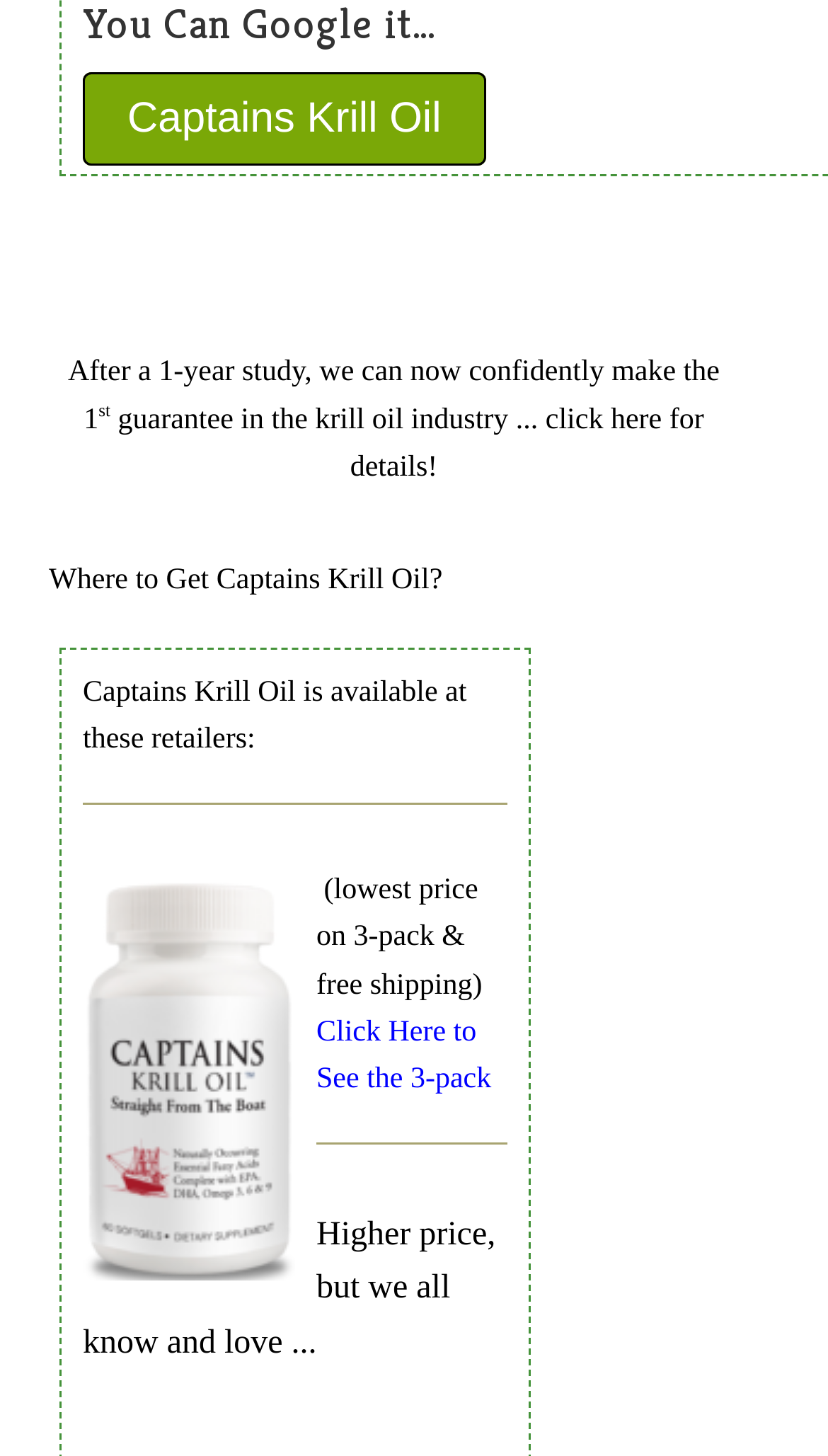What is the name of the krill oil product?
Answer the question in as much detail as possible.

The name of the krill oil product is mentioned in the link at the top of the webpage, which says 'Captains Krill Oil'.